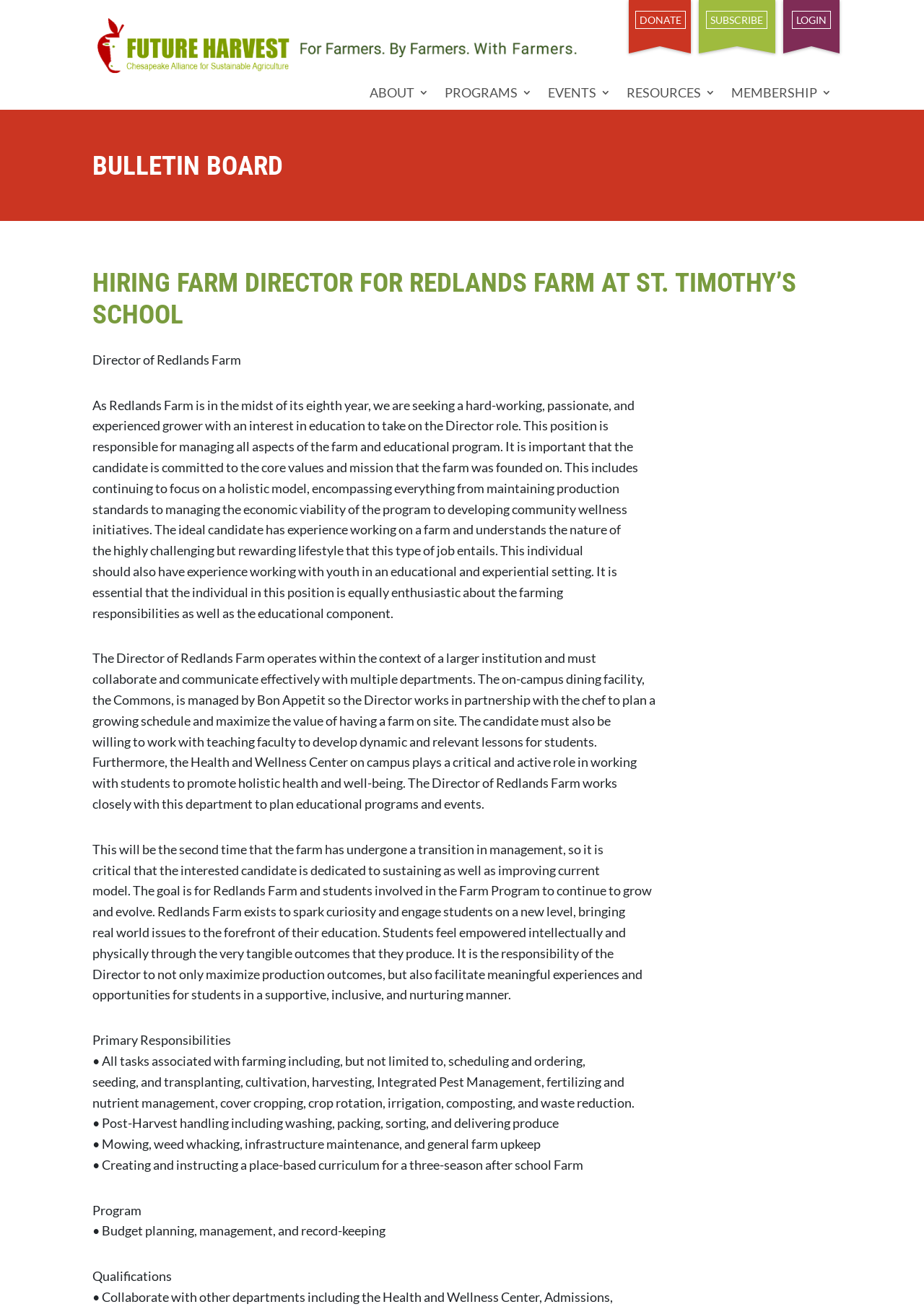Find the bounding box coordinates of the element I should click to carry out the following instruction: "Click DONATE".

[0.688, 0.008, 0.742, 0.022]